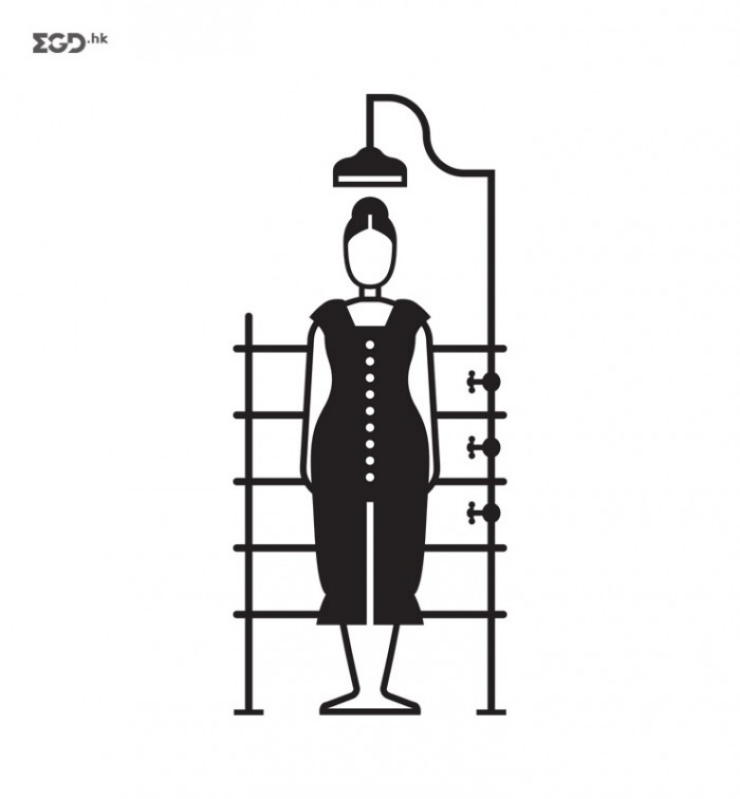Provide a thorough description of the image.

This image features a stylized graphic of a dress form, positioned centrally on a vertical rack. The dress form is elegantly designed, showcasing a classic garment with a buttoned front and short sleeves, embodying a timeless fashion aesthetic. Above the dress form, a small pendant light hangs, adding a touch of ambiance to the display. The structure around the dress form consists of horizontal bars, indicating a functional element often used in fashion studios or boutiques for displaying clothing. This visual captures the intersection of fashion design and presentation, embodying both artistry and practicality in a minimalist black and white style. The image is titled "Bryggeriet酒店标牌系统 © The Kitchen," suggesting its potential use in a hospitality or retail setting related to fashion.